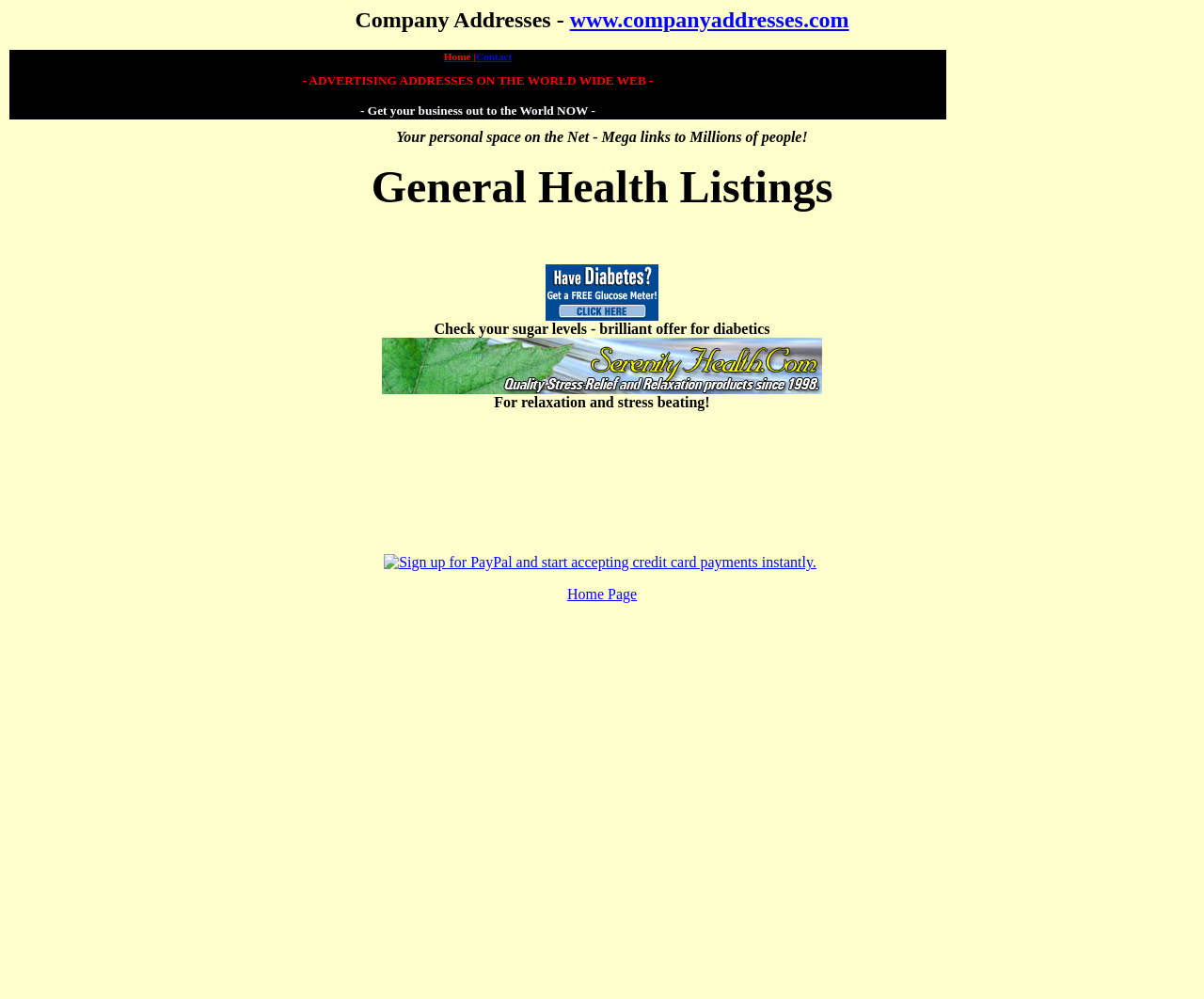Use a single word or phrase to answer the question: 
How many links are present in the top navigation bar?

2